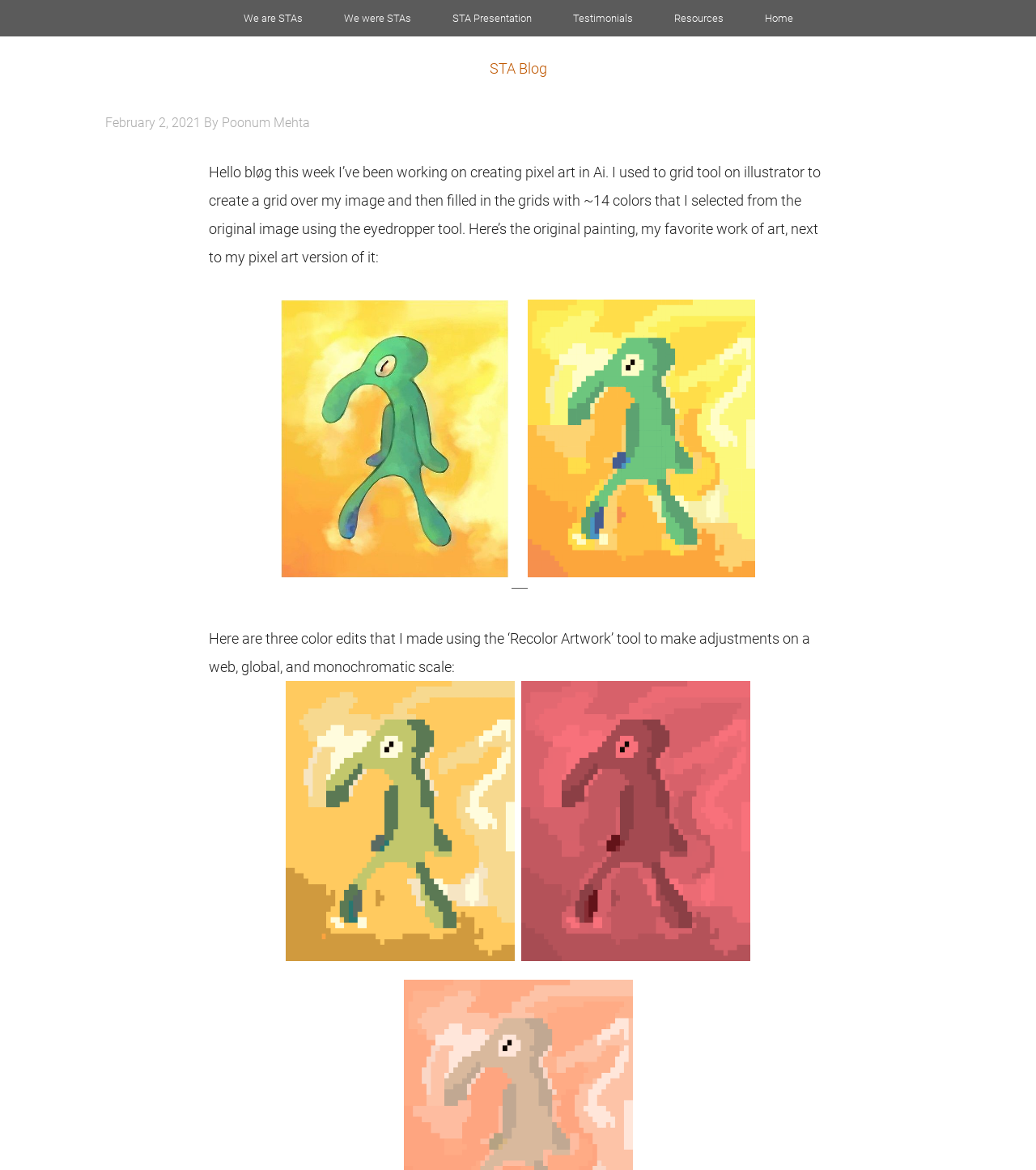Specify the bounding box coordinates of the element's region that should be clicked to achieve the following instruction: "go back to the Home page". The bounding box coordinates consist of four float numbers between 0 and 1, in the format [left, top, right, bottom].

[0.719, 0.0, 0.784, 0.031]